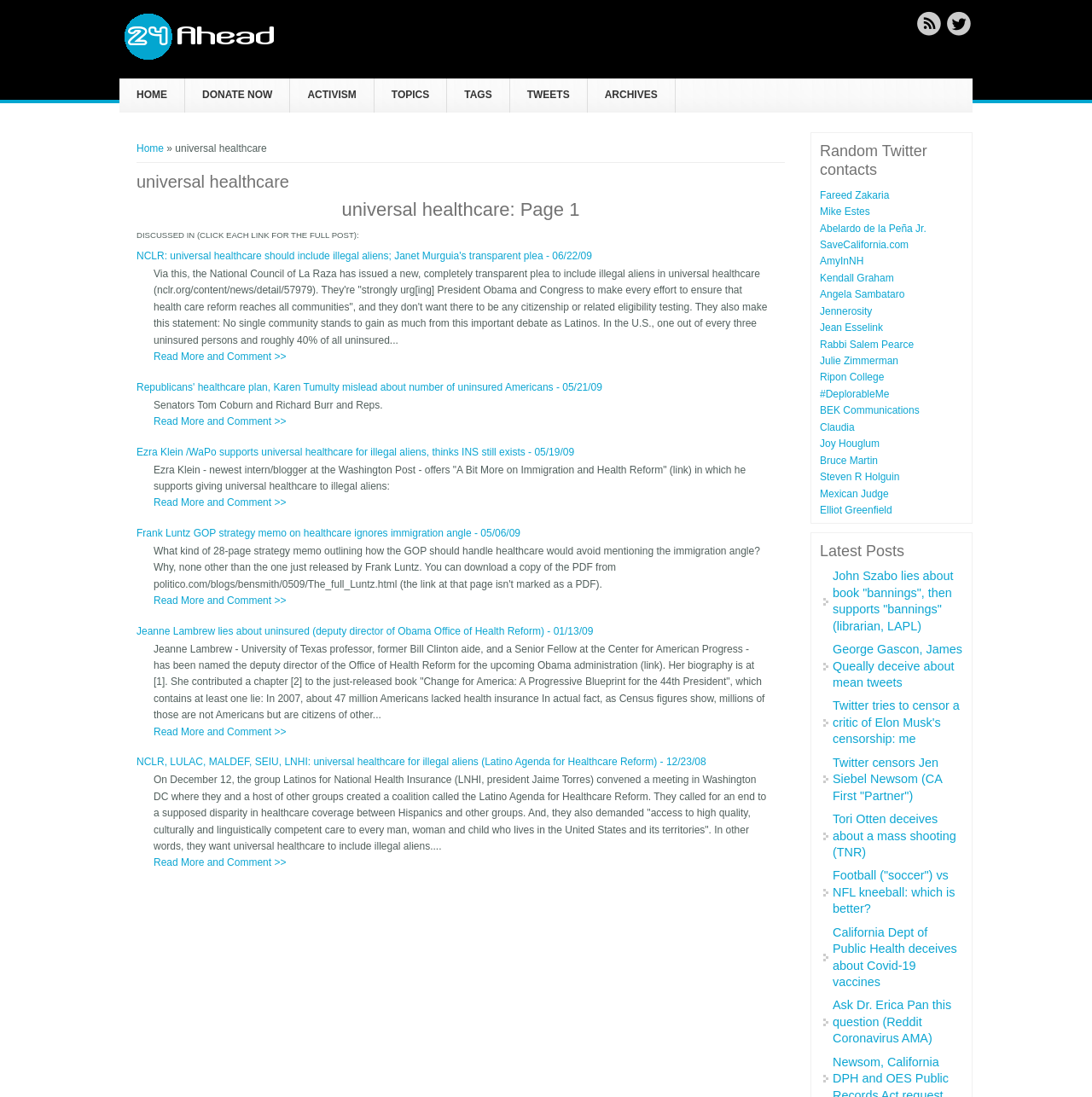Find the bounding box coordinates of the element you need to click on to perform this action: 'View the 'Latest Posts''. The coordinates should be represented by four float values between 0 and 1, in the format [left, top, right, bottom].

[0.751, 0.494, 0.882, 0.514]